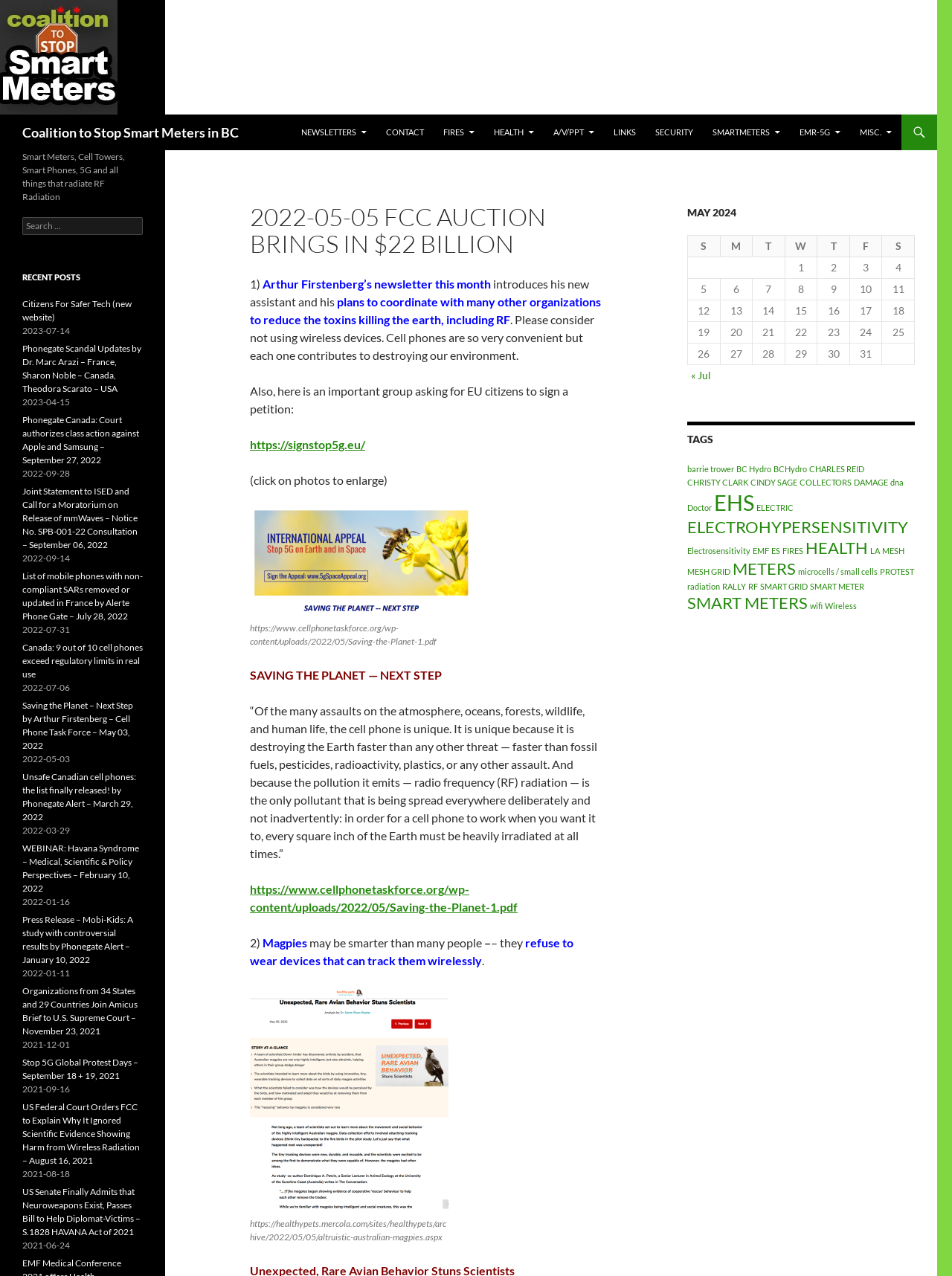Please specify the bounding box coordinates of the clickable region to carry out the following instruction: "Sign the petition at 'https://signstop5g.eu/'". The coordinates should be four float numbers between 0 and 1, in the format [left, top, right, bottom].

[0.262, 0.343, 0.384, 0.354]